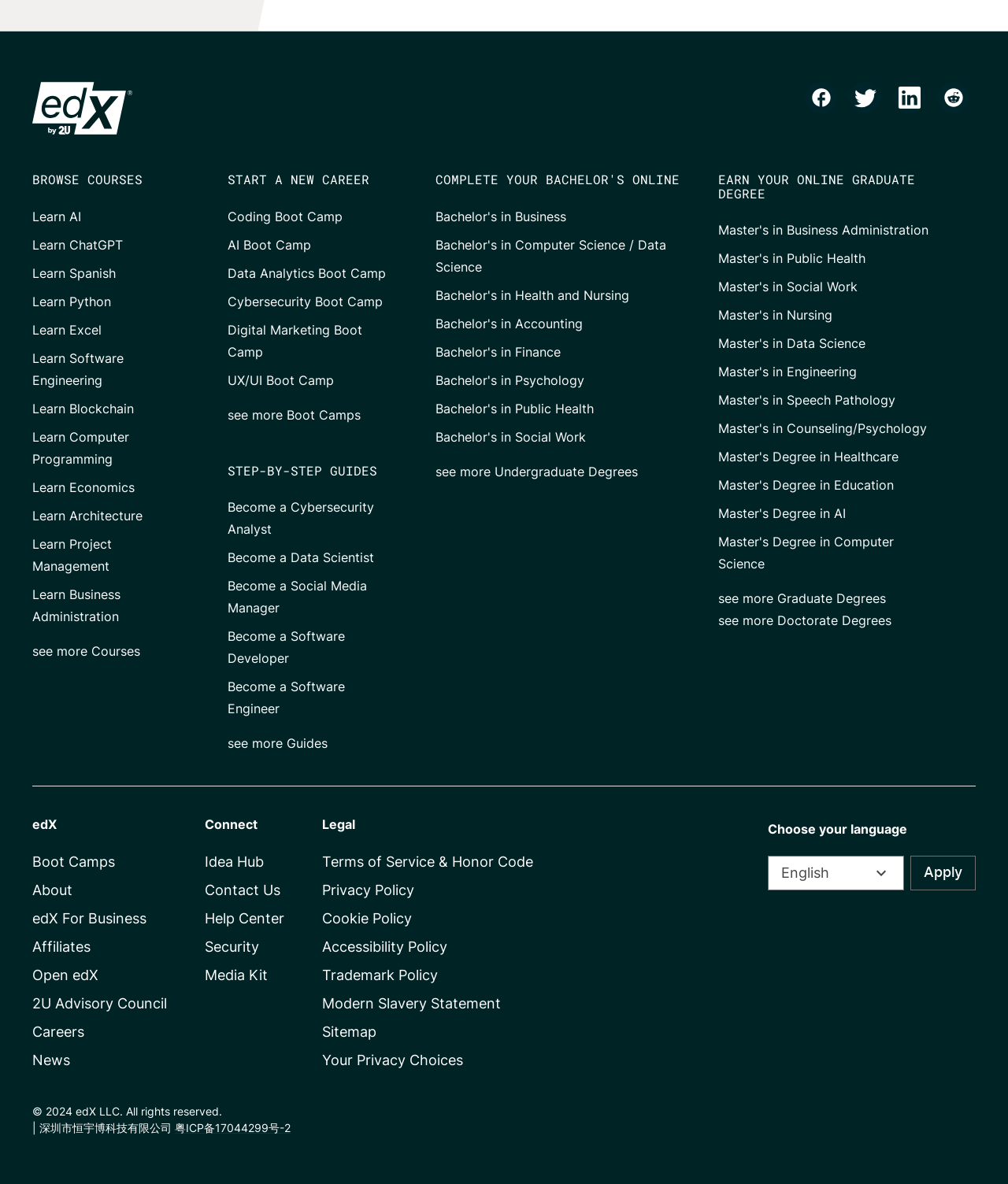Please provide the bounding box coordinates for the element that needs to be clicked to perform the following instruction: "Start a new career". The coordinates should be given as four float numbers between 0 and 1, i.e., [left, top, right, bottom].

[0.226, 0.146, 0.395, 0.157]